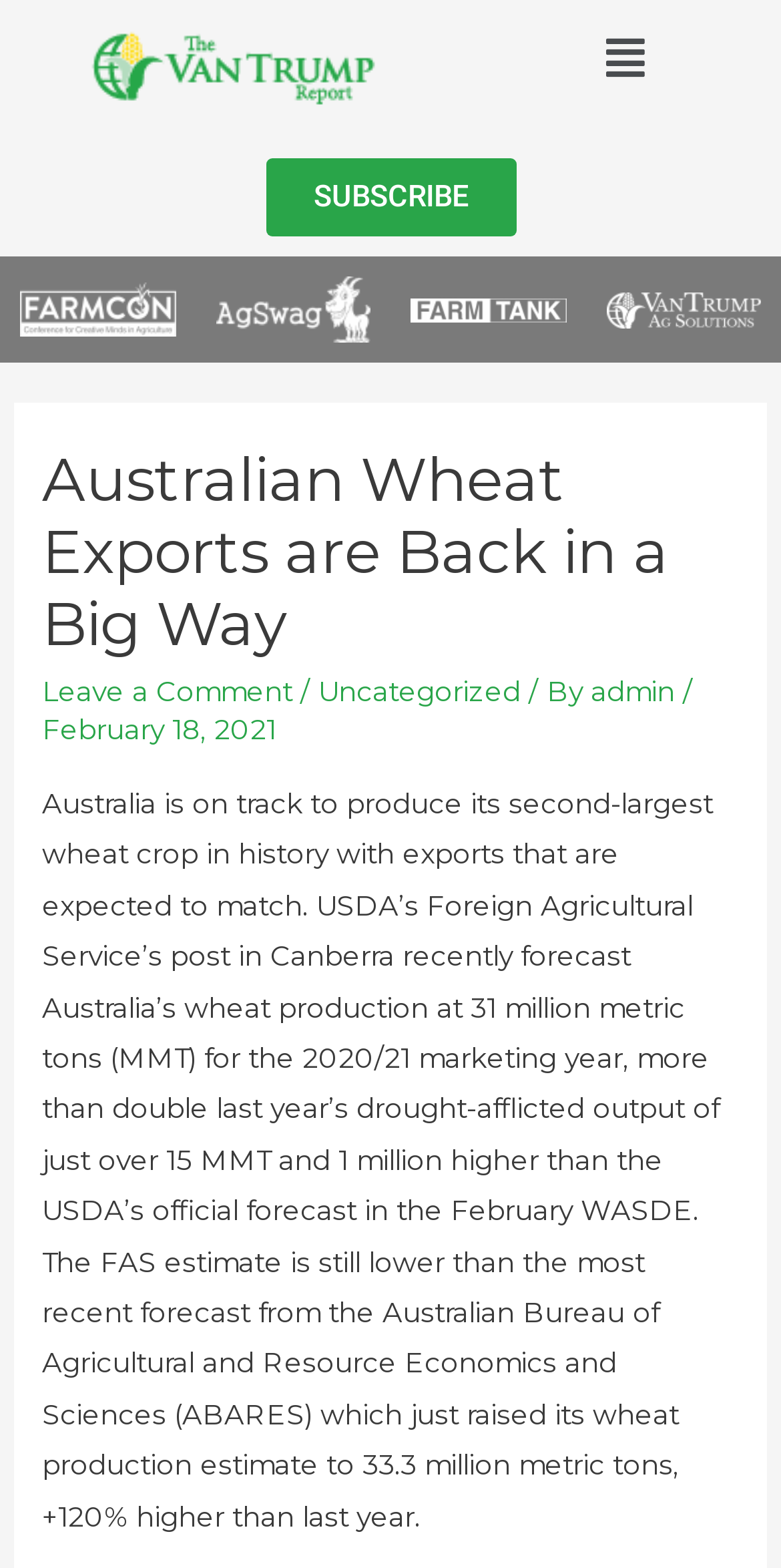Locate the bounding box coordinates of the area to click to fulfill this instruction: "Read the article". The bounding box should be presented as four float numbers between 0 and 1, in the order [left, top, right, bottom].

[0.054, 0.502, 0.921, 0.977]